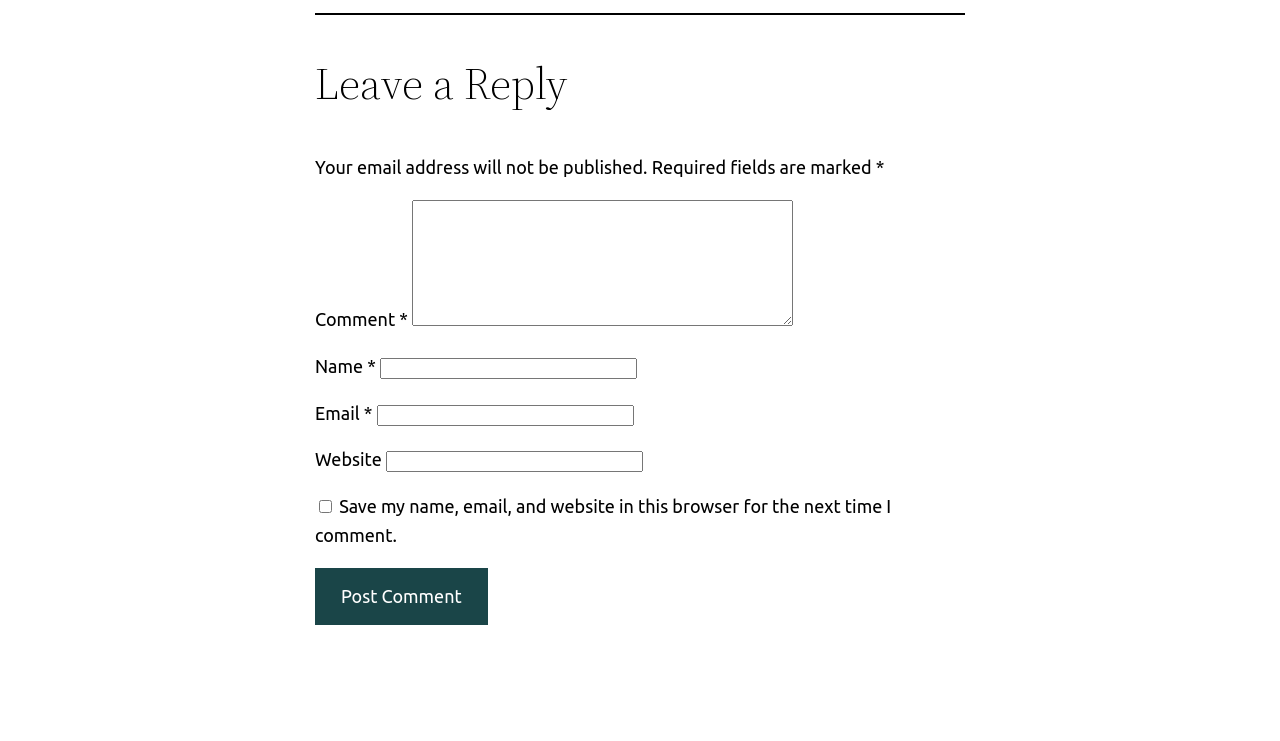Utilize the information from the image to answer the question in detail:
What is the label of the checkbox?

The checkbox has a label that says 'Save my name, email, and website in this browser for the next time I comment.' which suggests that users can save their information for future comments.